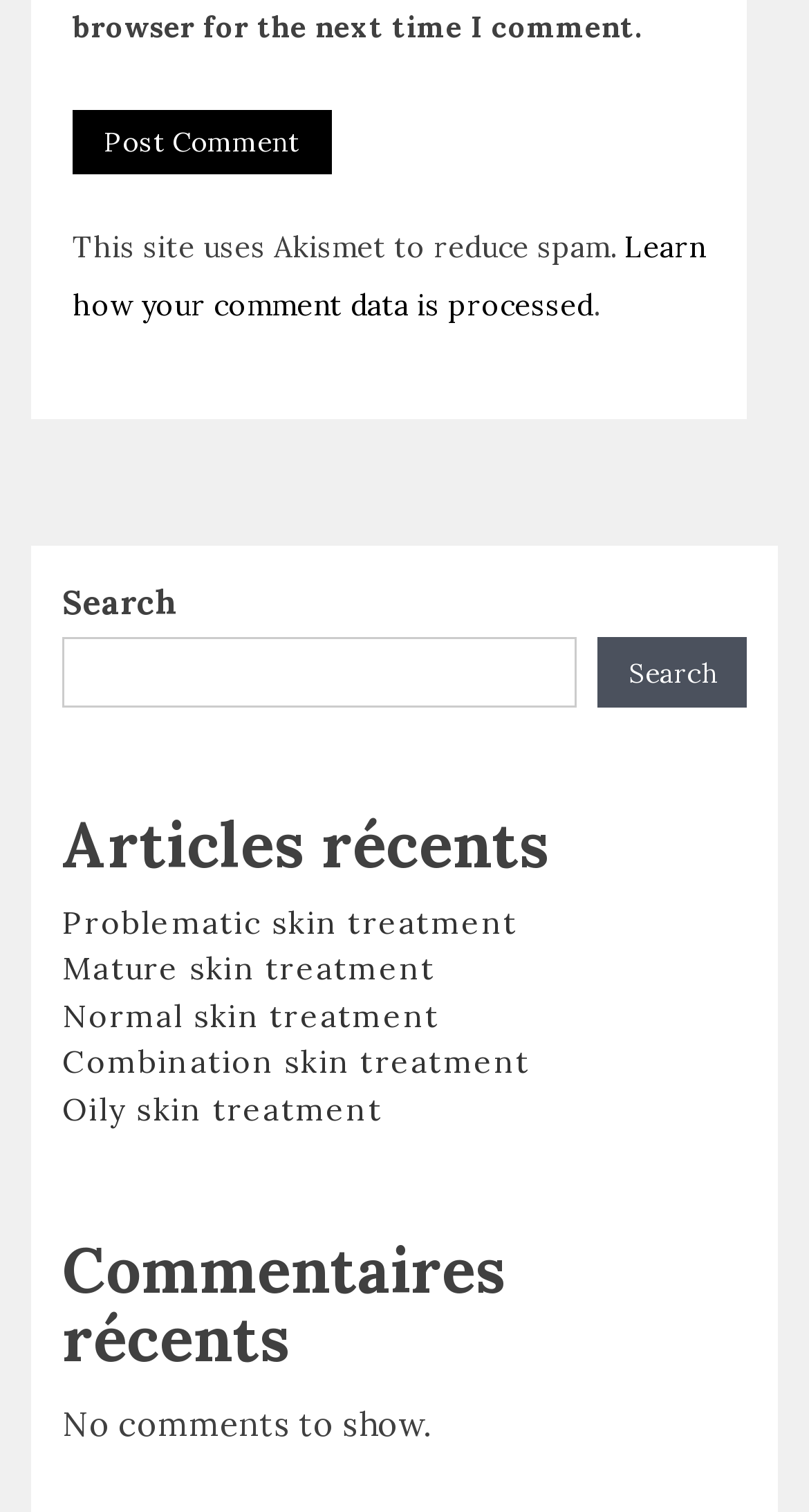Find the bounding box of the element with the following description: "Problematic skin treatment". The coordinates must be four float numbers between 0 and 1, formatted as [left, top, right, bottom].

[0.077, 0.595, 0.923, 0.626]